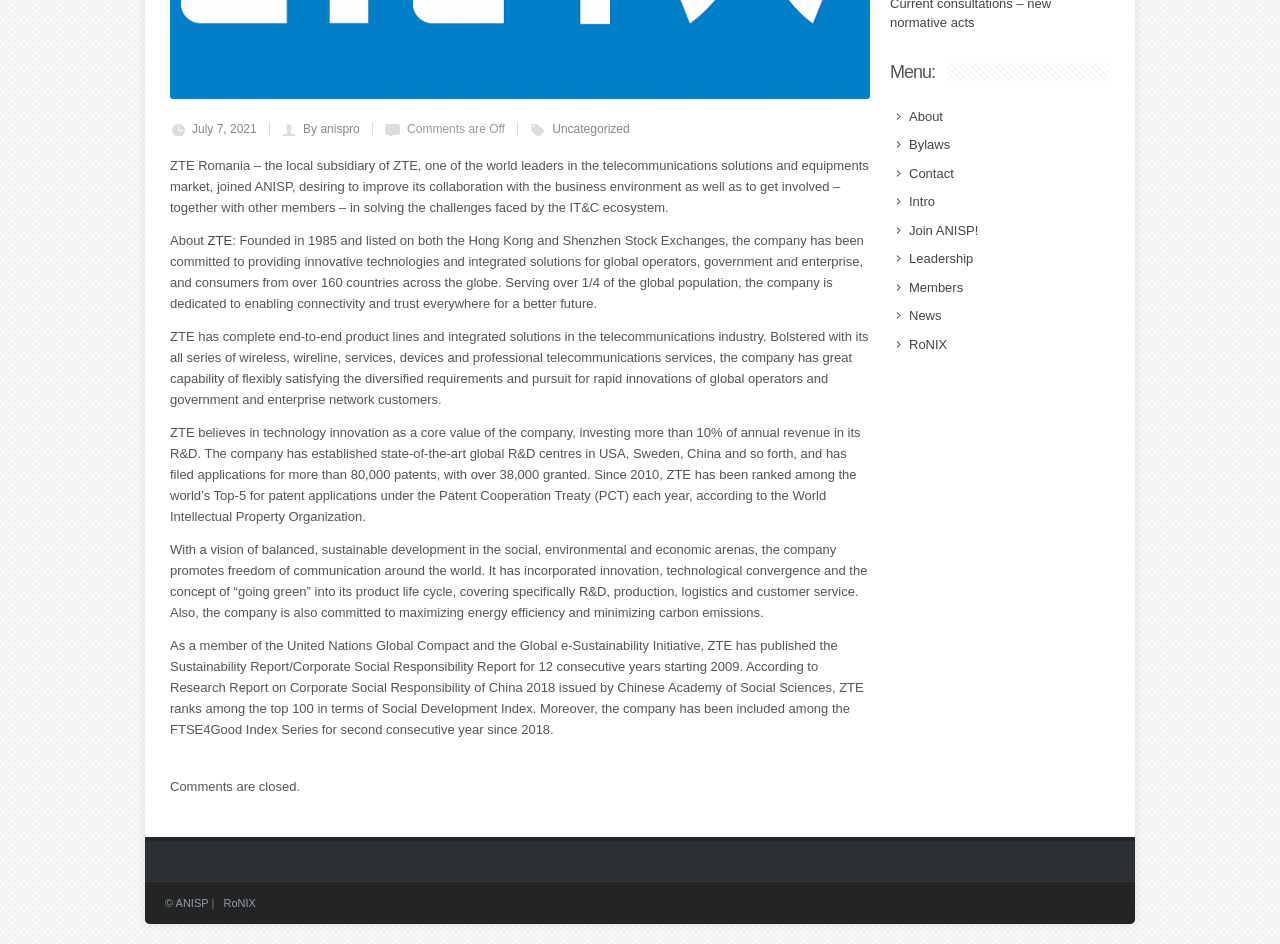From the given element description: "RoNIX", find the bounding box for the UI element. Provide the coordinates as four float numbers between 0 and 1, in the order [left, top, right, bottom].

[0.695, 0.35, 0.748, 0.379]